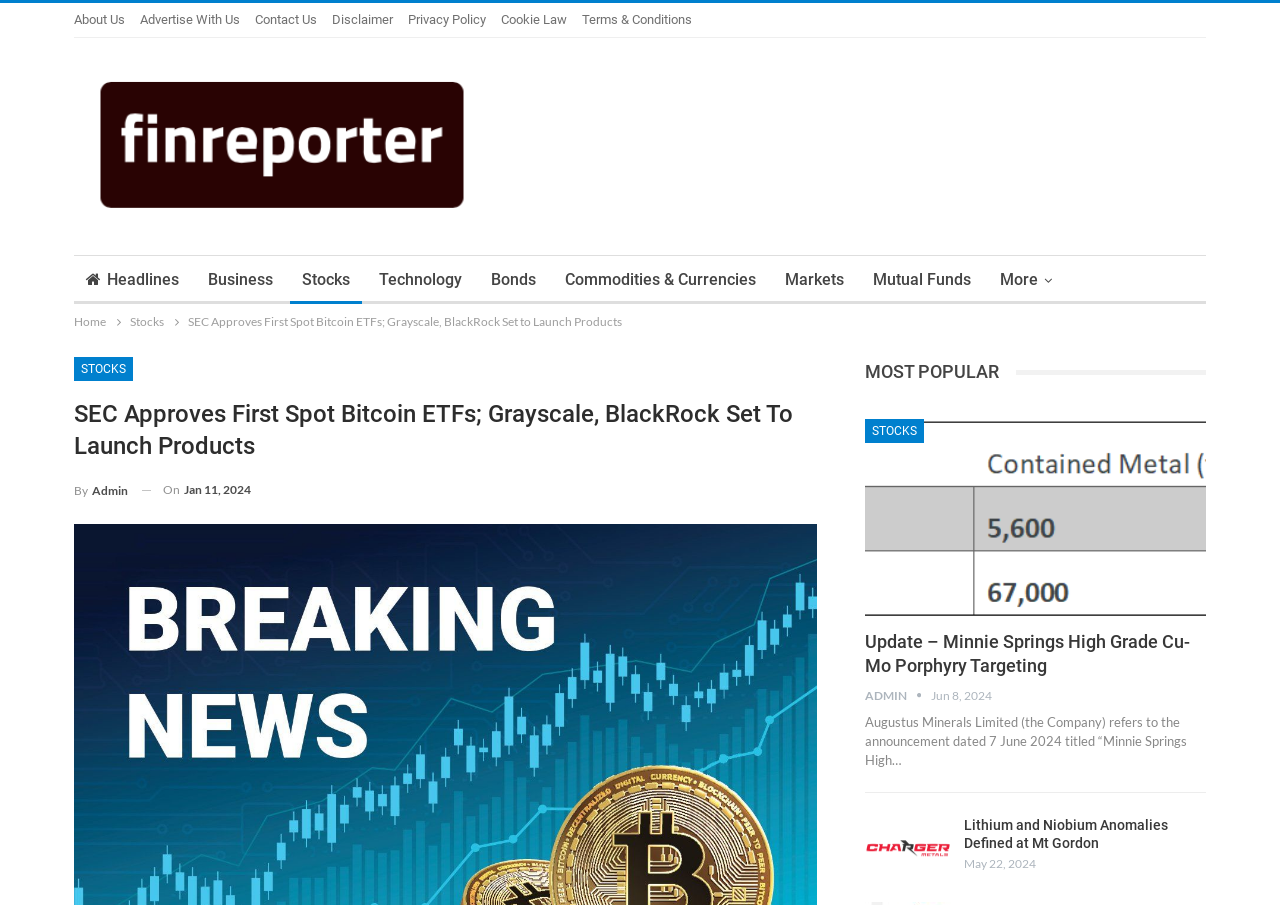Based on what you see in the screenshot, provide a thorough answer to this question: What is the name of the website?

I determined the answer by looking at the link element with the text 'finreporter.net' which is located at the top left corner of the webpage, indicating it is the website's name.